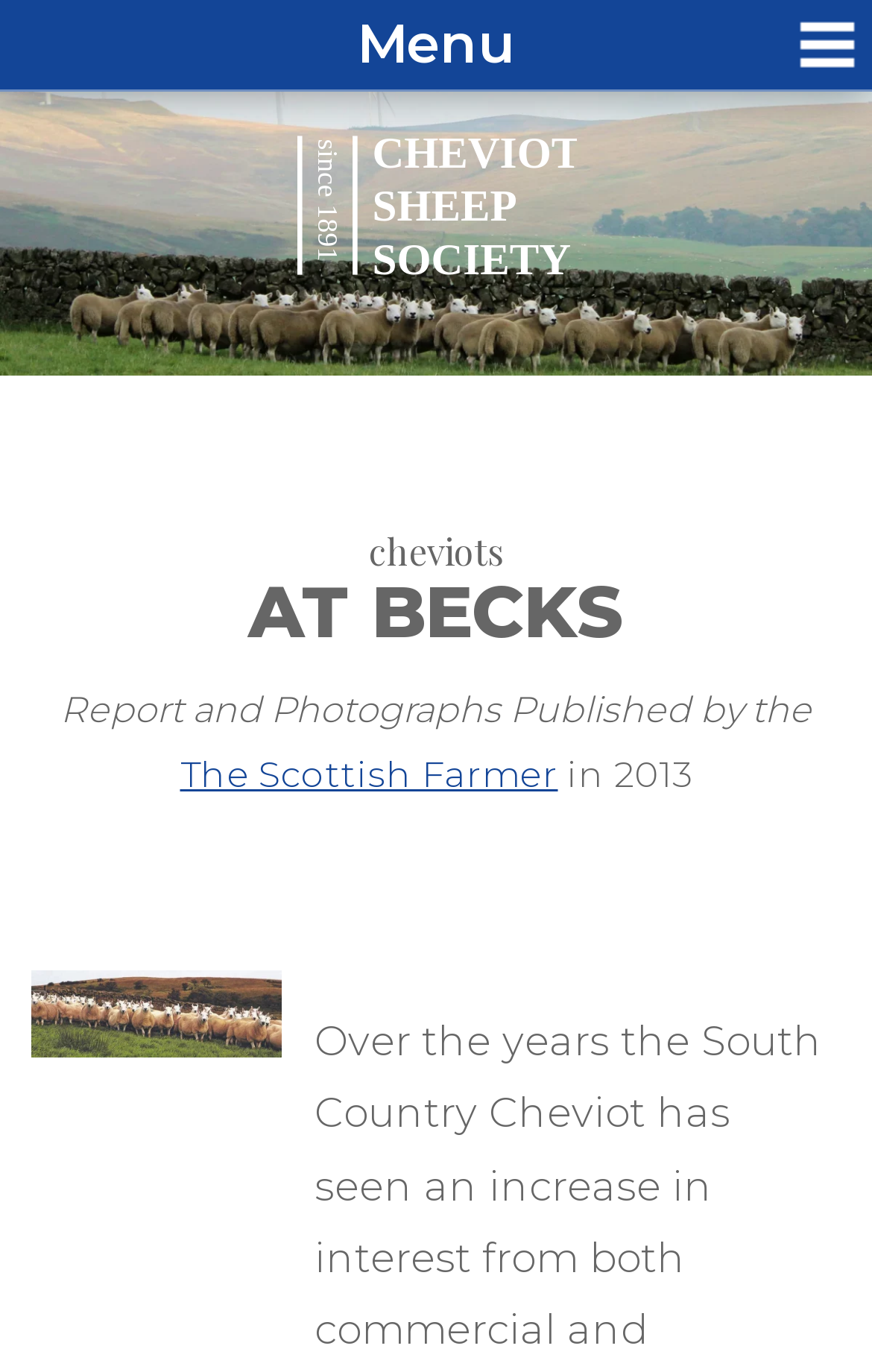Locate the primary headline on the webpage and provide its text.

cheviots
AT BECKS